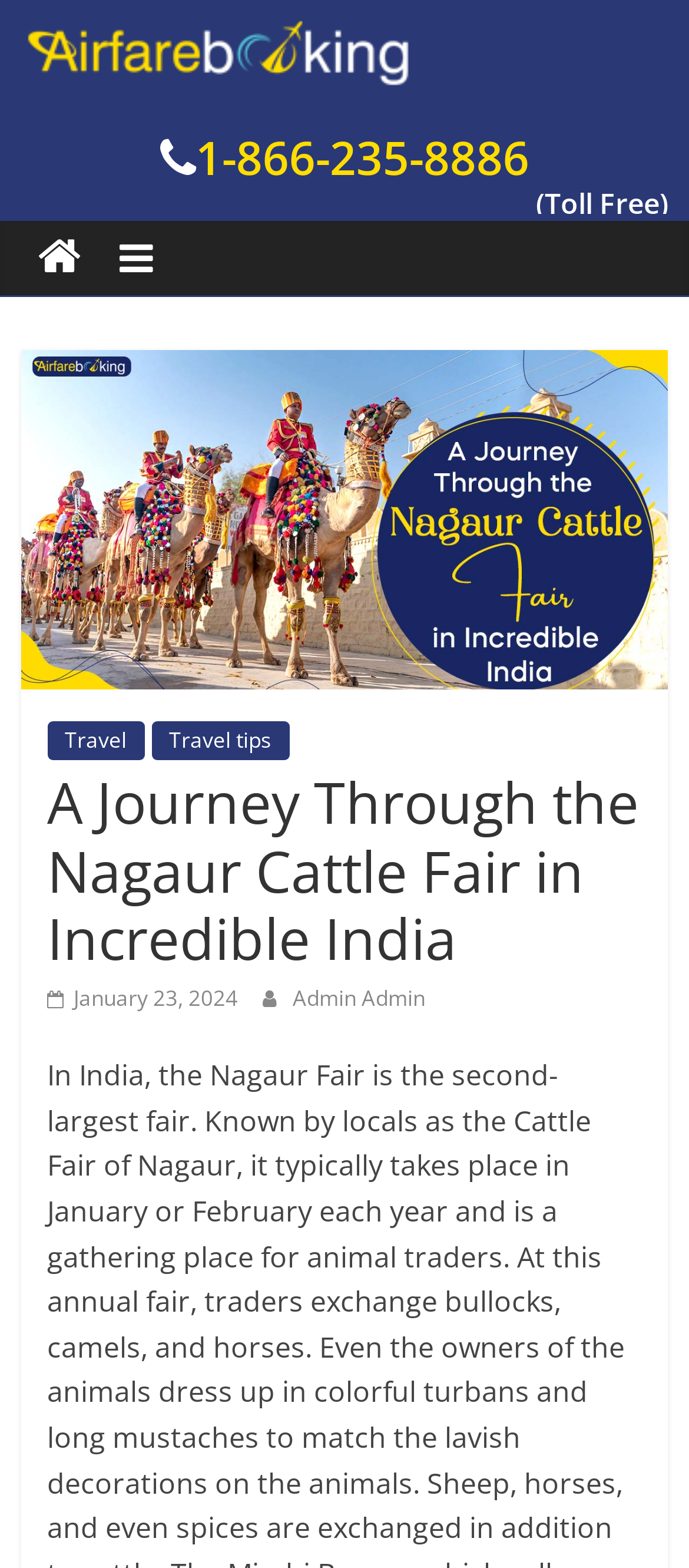Please predict the bounding box coordinates of the element's region where a click is necessary to complete the following instruction: "Read about Travel tips". The coordinates should be represented by four float numbers between 0 and 1, i.e., [left, top, right, bottom].

[0.22, 0.46, 0.42, 0.485]